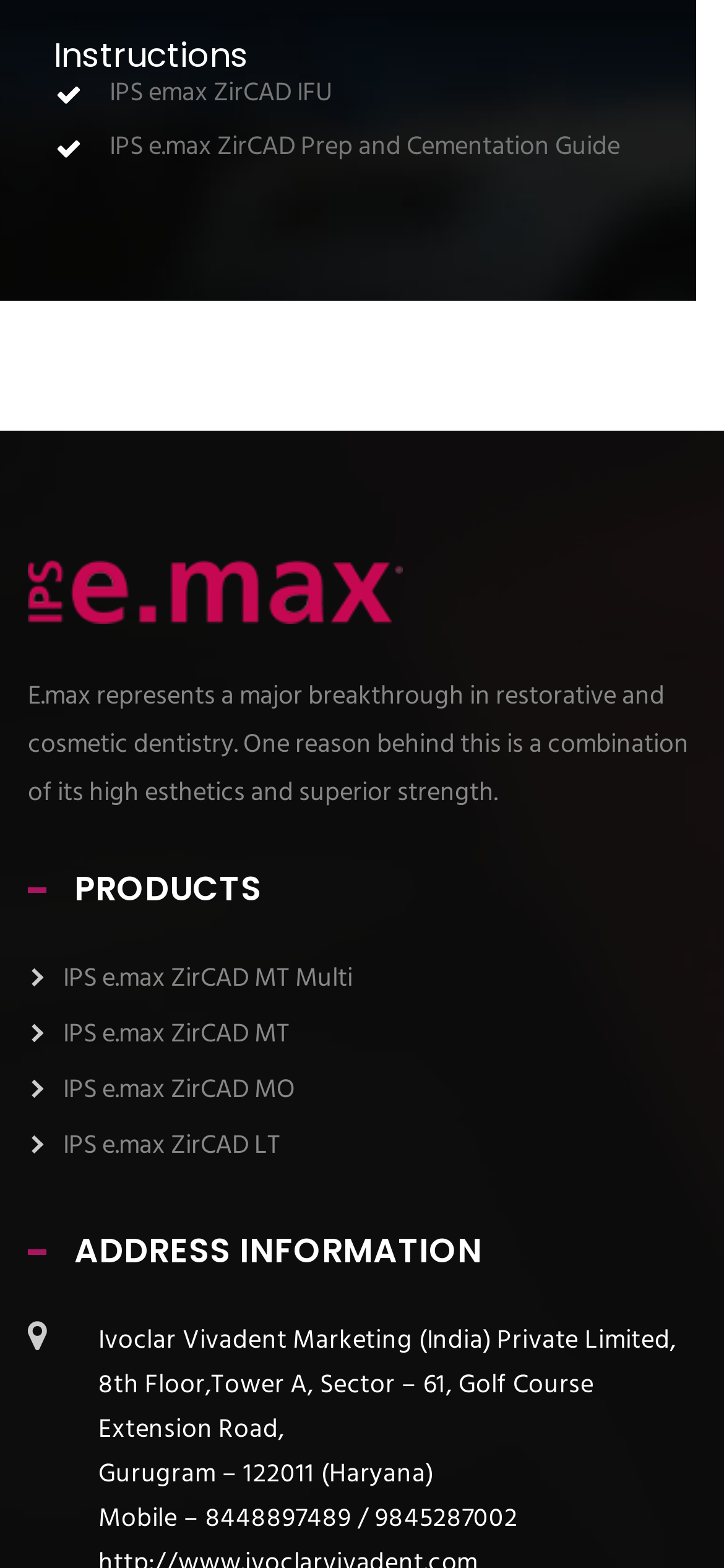Examine the image and give a thorough answer to the following question:
What is the description of the product?

The description of the product can be found in the paragraph below the logo, which mentions that 'E.max represents a major breakthrough in restorative and cosmetic dentistry. One reason behind this is a combination of its high esthetics and superior strength.'